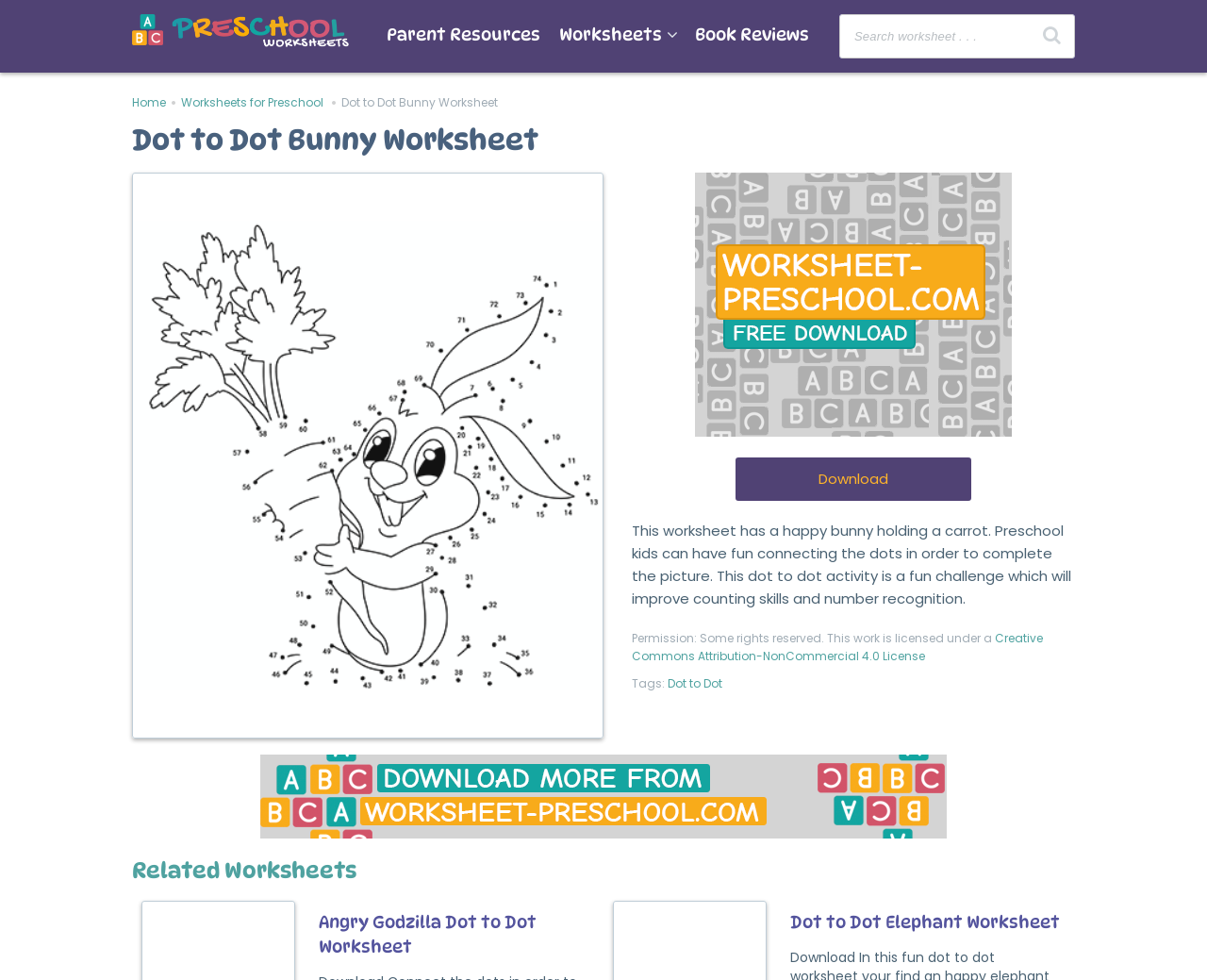Refer to the image and provide an in-depth answer to the question: 
What is the topic of the related worksheet?

The topic of the related worksheet is Angry Godzilla because there is a link to an 'Angry Godzilla Dot to Dot Worksheet' at the bottom of the webpage.